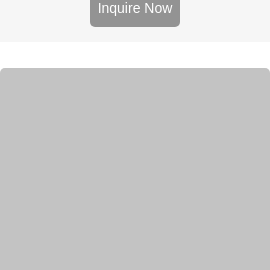Describe all the elements in the image with great detail.

The image showcases a product related to aluminum profiles, specifically the "Industrial 6063 T6 Extrusion Aluminum Alloy Profile." This profile is known for its excellent mechanical properties and is widely used in various industrial applications. It features a rather smooth surface finish, typically associated with high-quality aluminum extrusions. 

The accompanying "Inquire Now" button suggests that potential customers can reach out for more information or to request a quote, making it easy to connect with the supplier for pricing and availability details. This image emphasizes the industrial standards and applications of aluminum products provided by the supplier.